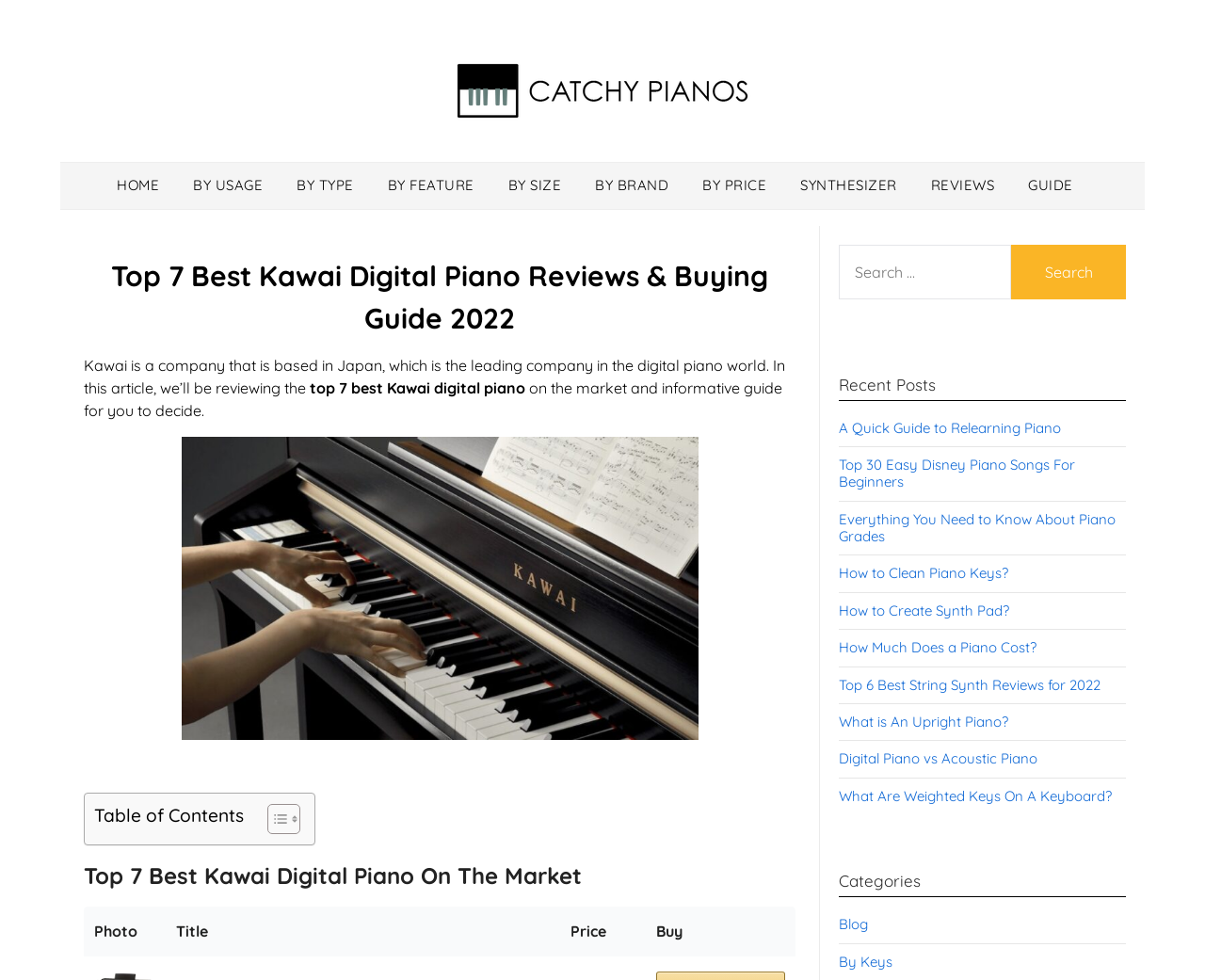How many Kawai digital pianos are reviewed?
Provide an in-depth and detailed explanation in response to the question.

The webpage reviews the top 7 best Kawai digital pianos, as indicated by the heading 'Top 7 Best Kawai Digital Piano Reviews & Buying Guide 2022' and the table of contents.